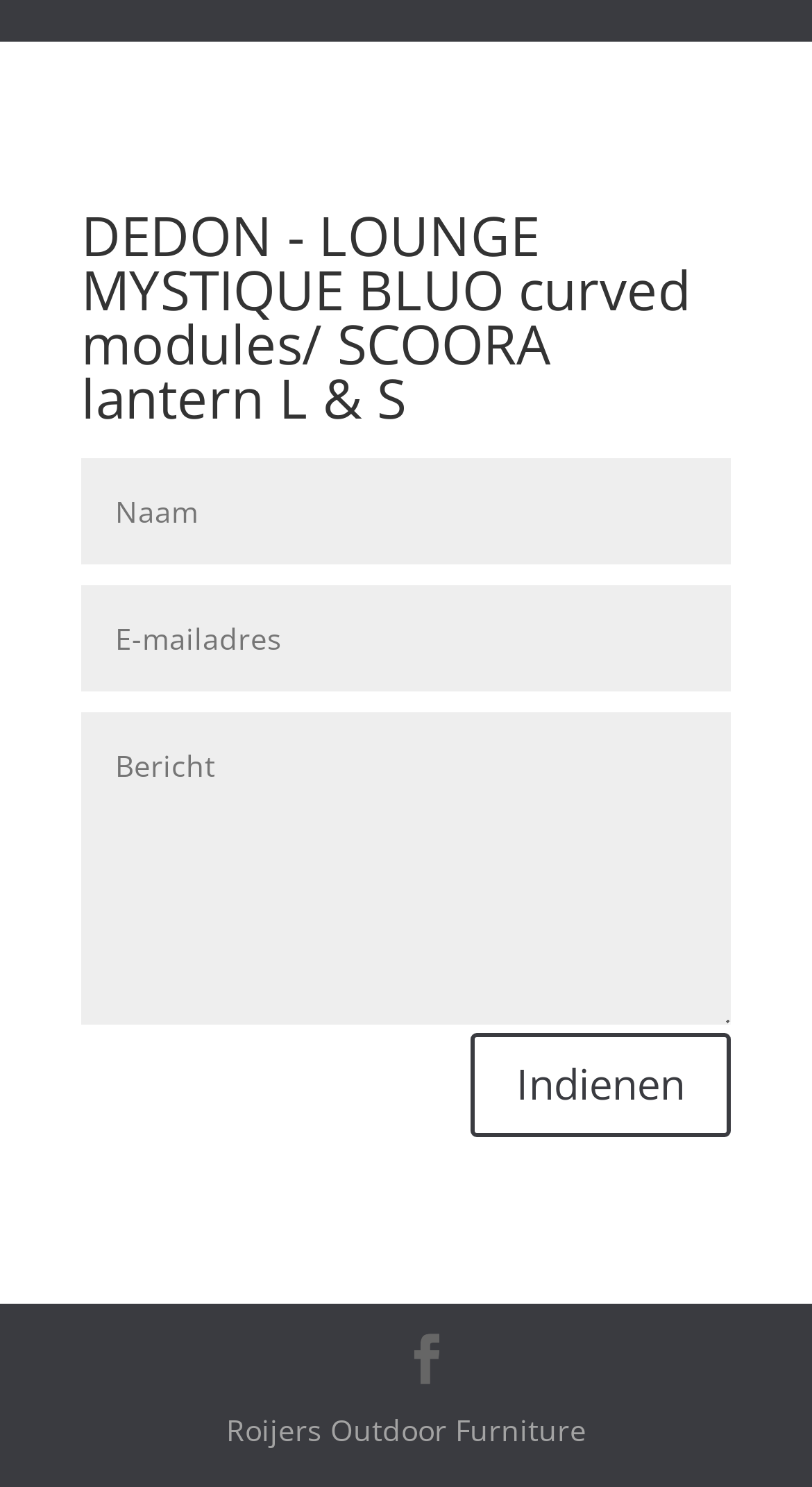What is the name of the outdoor furniture brand?
From the details in the image, answer the question comprehensively.

I found the answer by looking at the bottom of the webpage, where I saw a static text element with the text 'Roijers Outdoor Furniture'. This suggests that Roijers is the brand name of the outdoor furniture being showcased on this webpage.